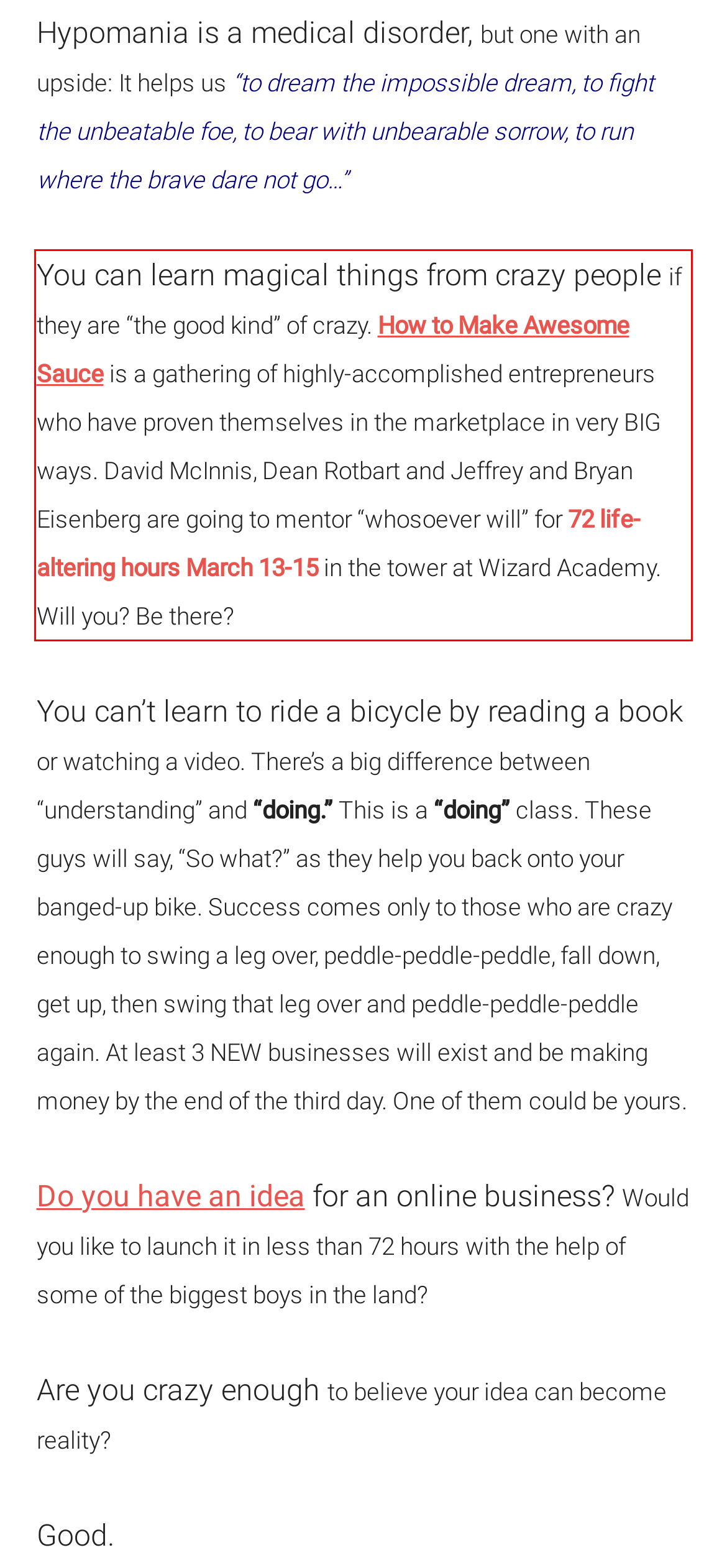Examine the webpage screenshot and use OCR to recognize and output the text within the red bounding box.

You can learn magical things from crazy people if they are “the good kind” of crazy. How to Make Awesome Sauce is a gathering of highly-accomplished entrepreneurs who have proven themselves in the marketplace in very BIG ways. David McInnis, Dean Rotbart and Jeffrey and Bryan Eisenberg are going to mentor “whosoever will” for 72 life-altering hours March 13-15 in the tower at Wizard Academy. Will you? Be there?